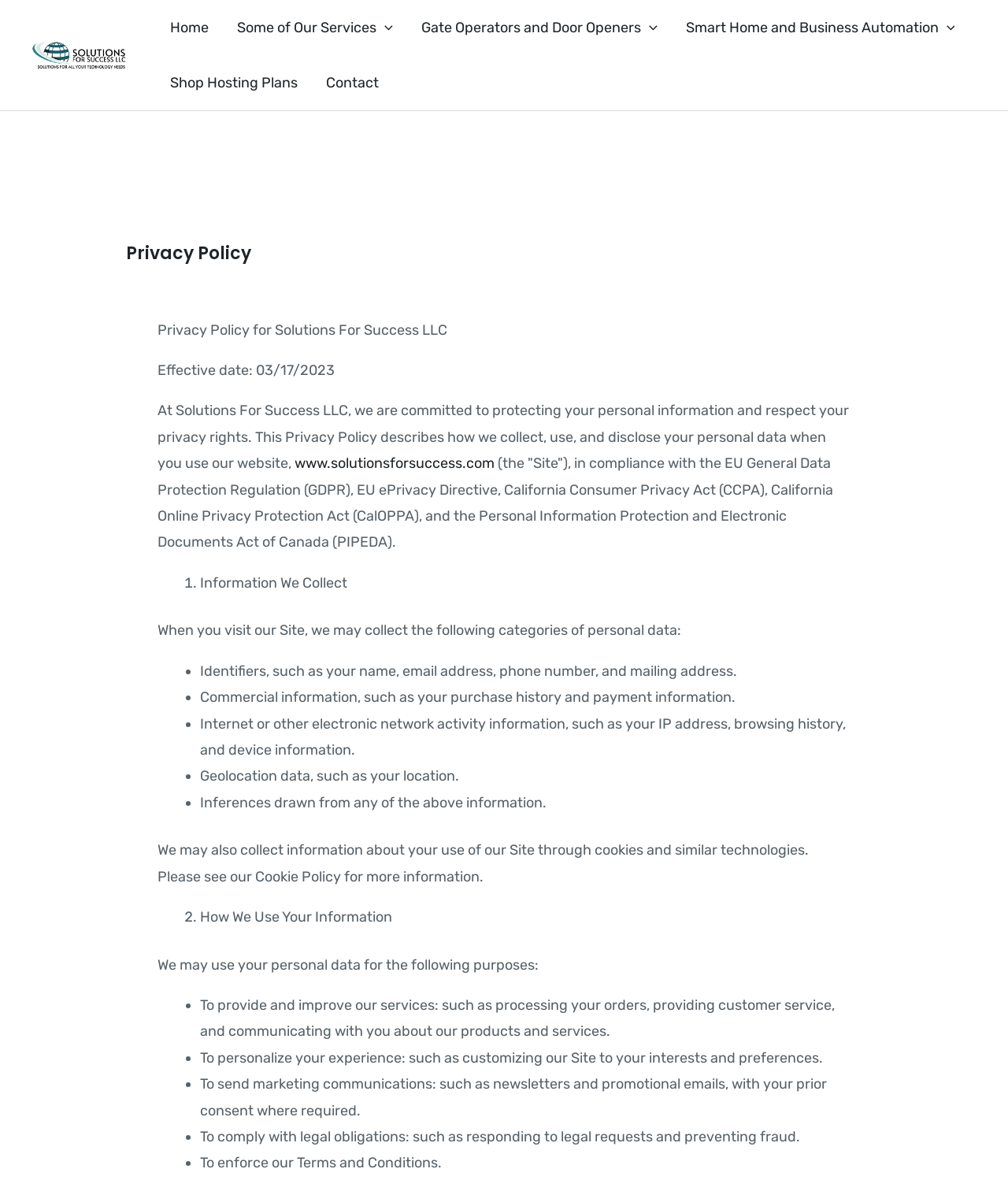Please answer the following question using a single word or phrase: 
What is the name of the company?

Solutions For Success LLC